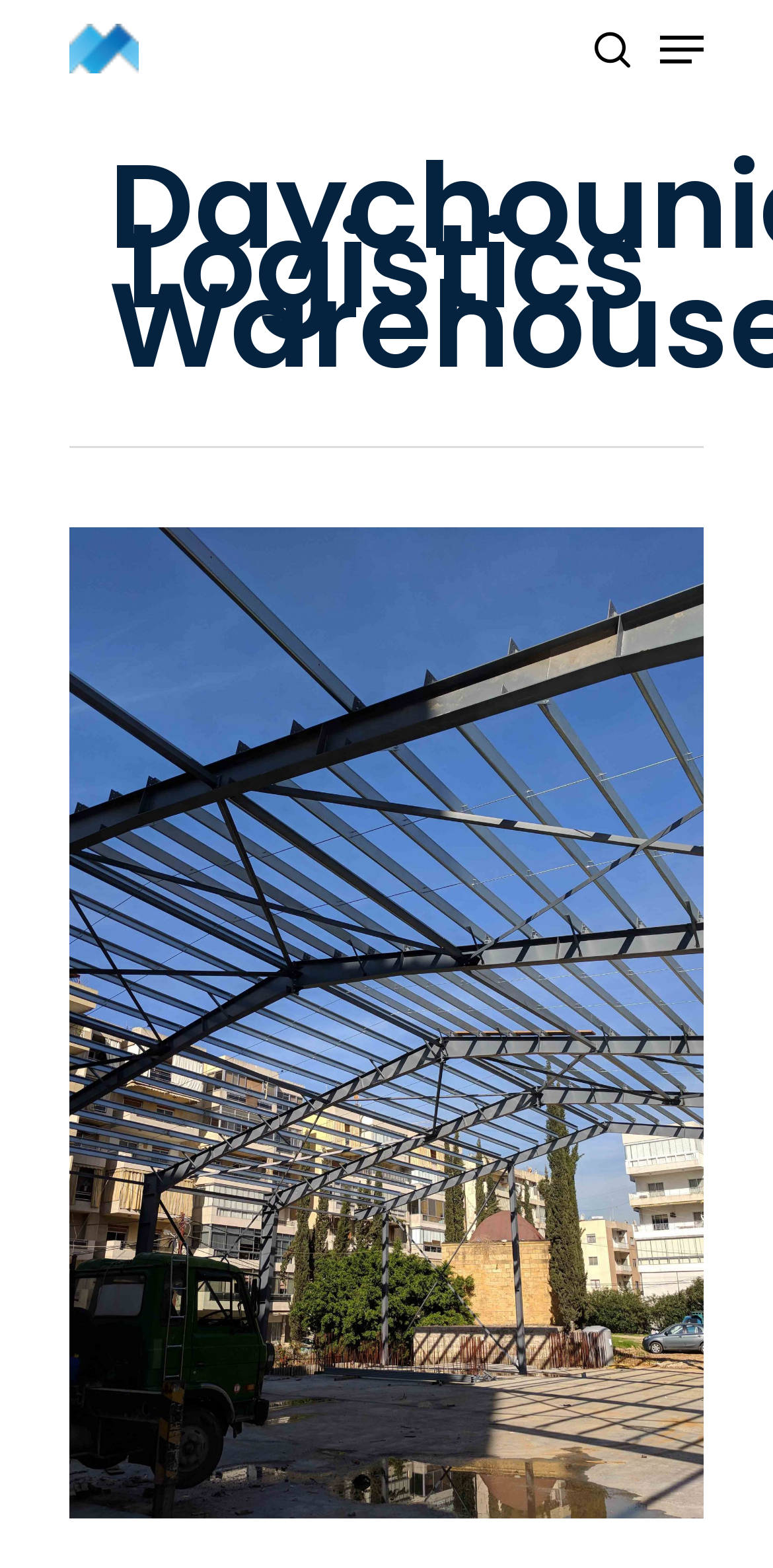Extract the heading text from the webpage.

Daychounieh Logistics Warehouse